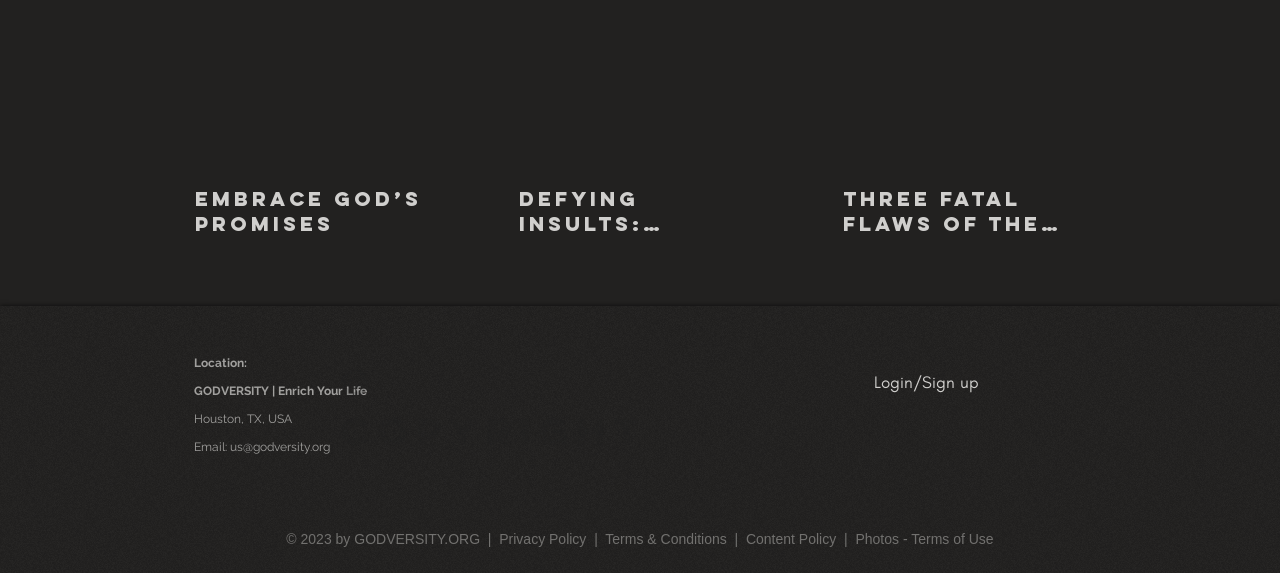Show the bounding box coordinates of the element that should be clicked to complete the task: "Watch videos".

None